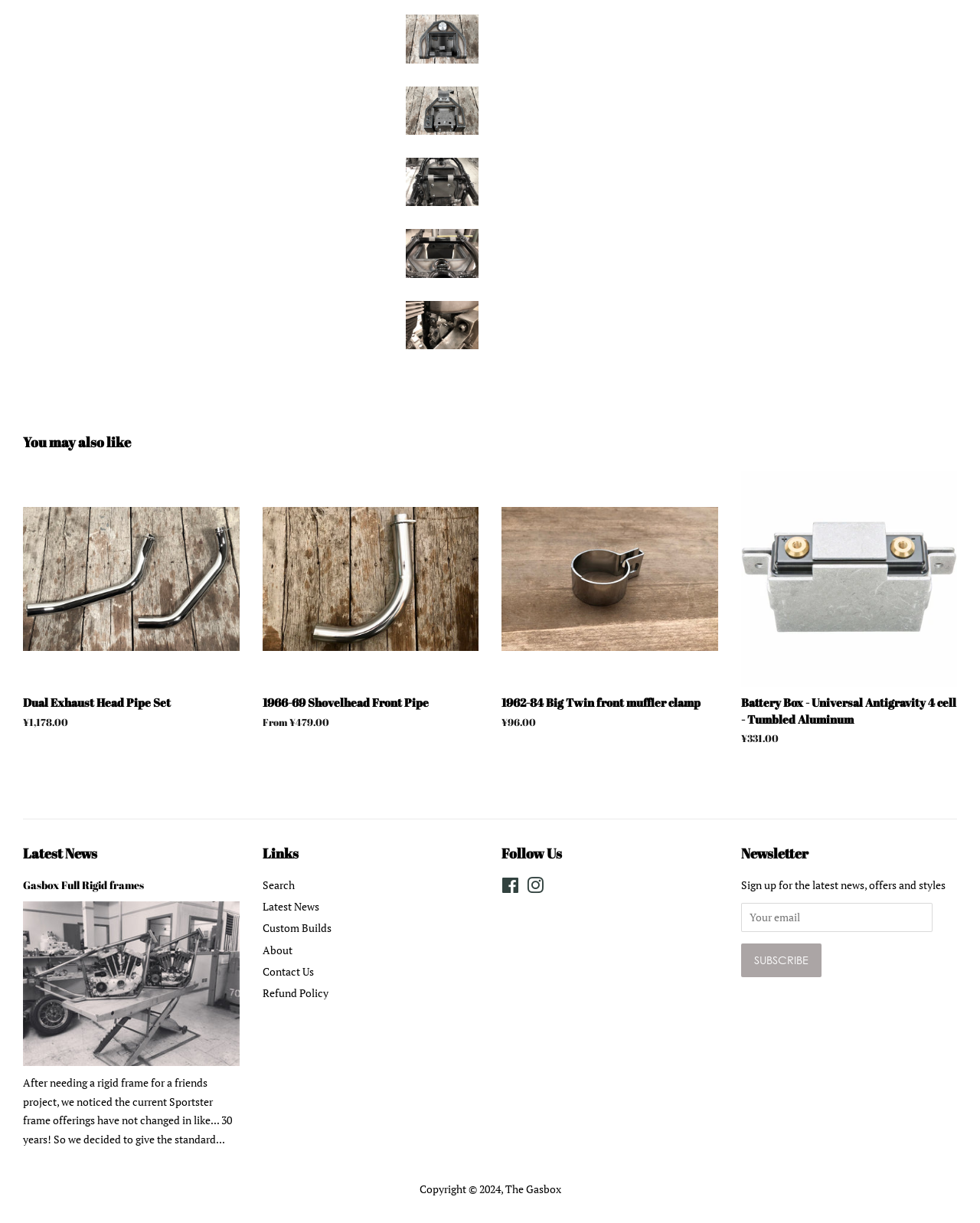Respond to the question below with a single word or phrase:
What is the purpose of the links in the section with the heading 'Follow Us'?

Social media links